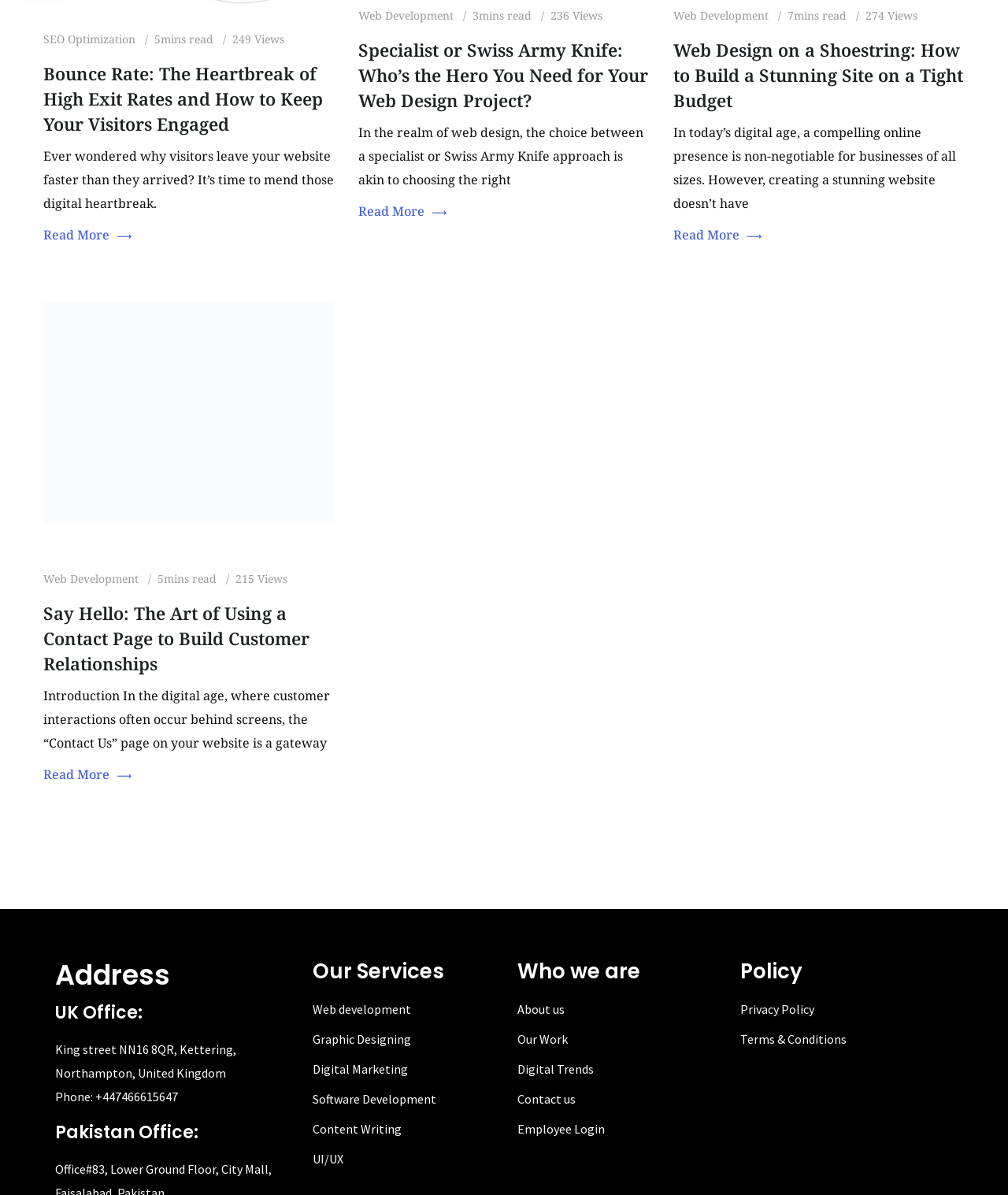Locate the bounding box coordinates of the clickable element to fulfill the following instruction: "View the contact information for the UK Office". Provide the coordinates as four float numbers between 0 and 1 in the format [left, top, right, bottom].

[0.055, 0.84, 0.271, 0.855]